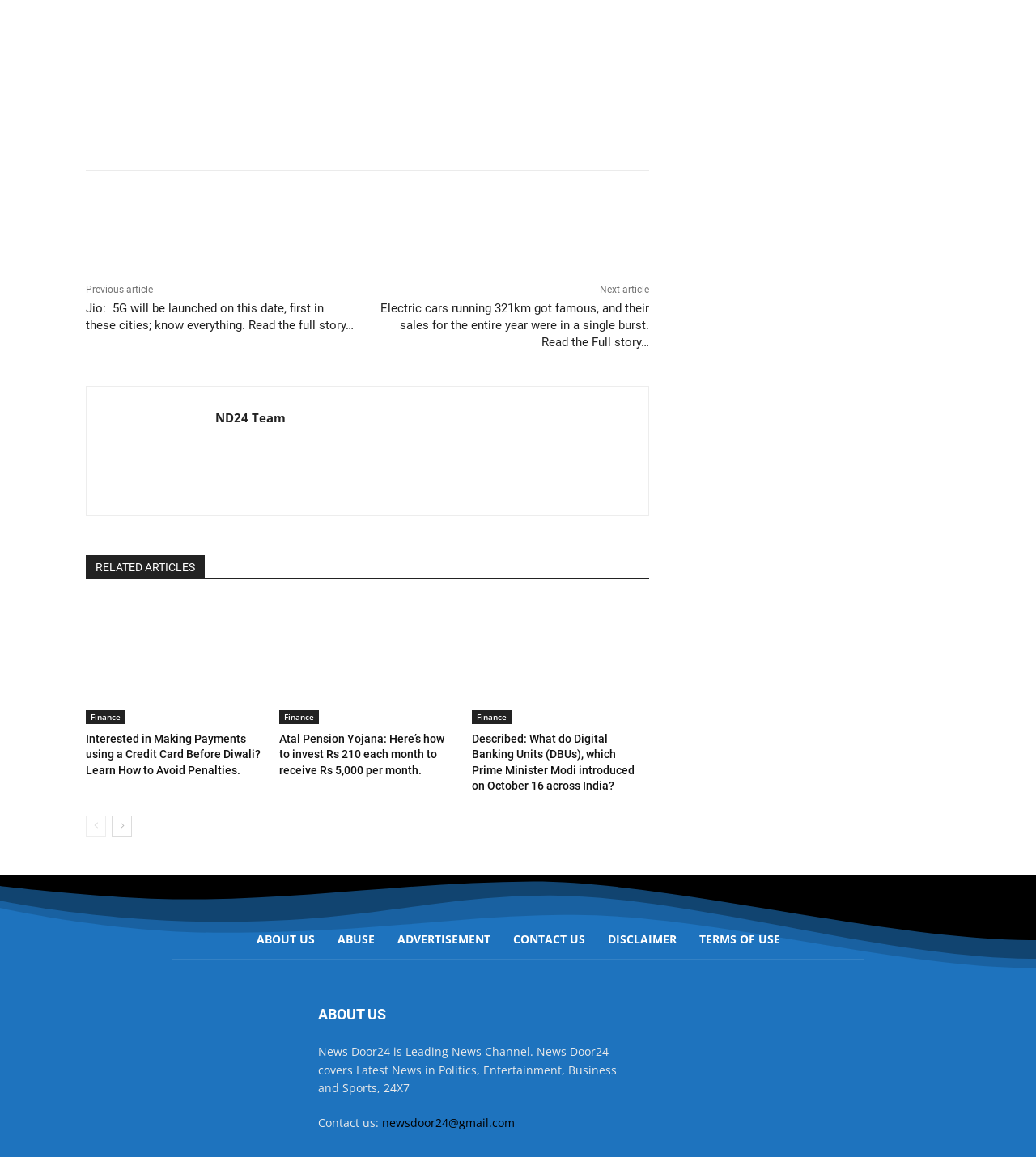Can you show the bounding box coordinates of the region to click on to complete the task described in the instruction: "Read the full story of 'Jio: 5G will be launched on this date, first in these cities'"?

[0.083, 0.26, 0.341, 0.287]